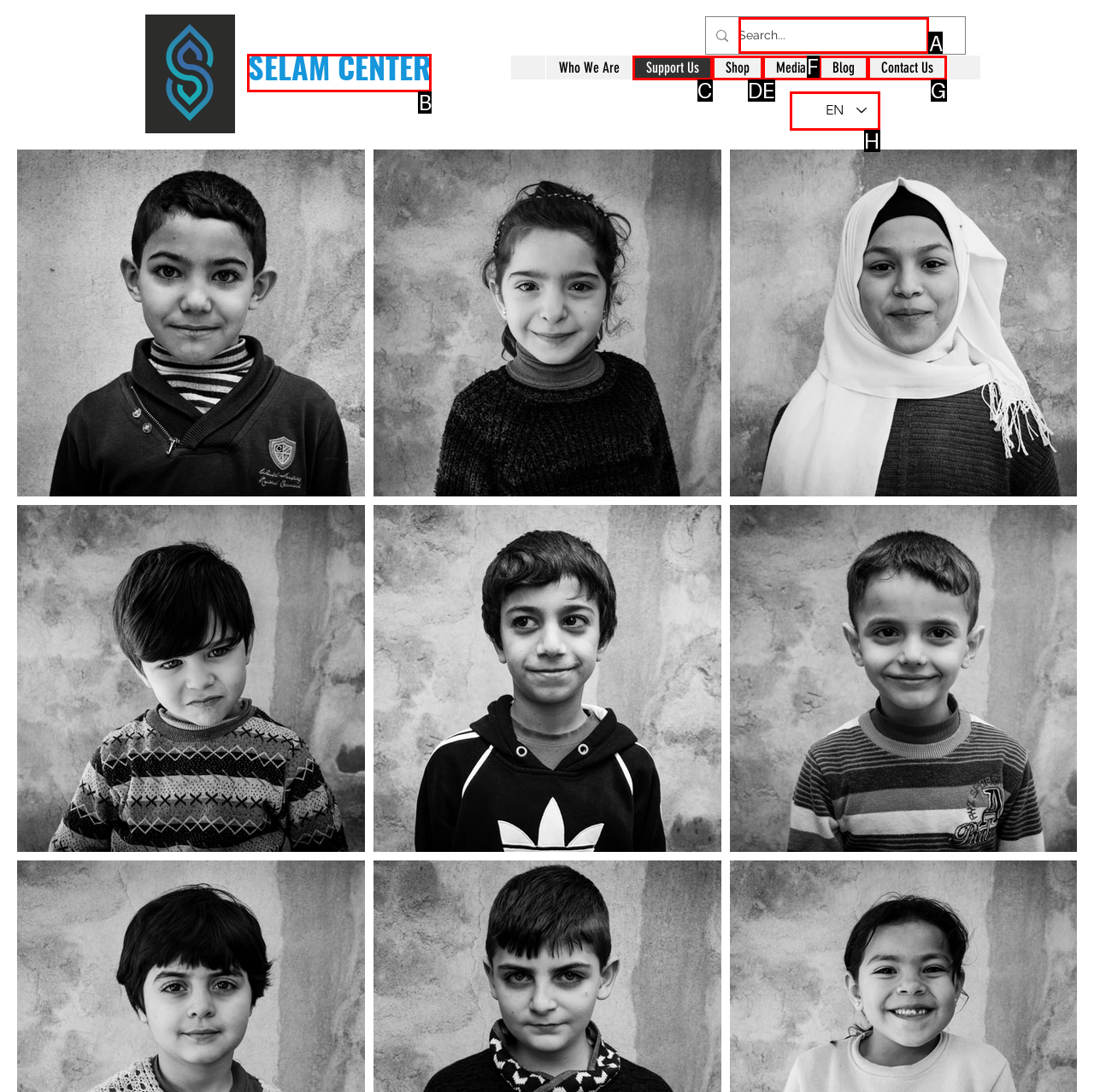Identify the correct option to click in order to accomplish the task: Search for something Provide your answer with the letter of the selected choice.

A